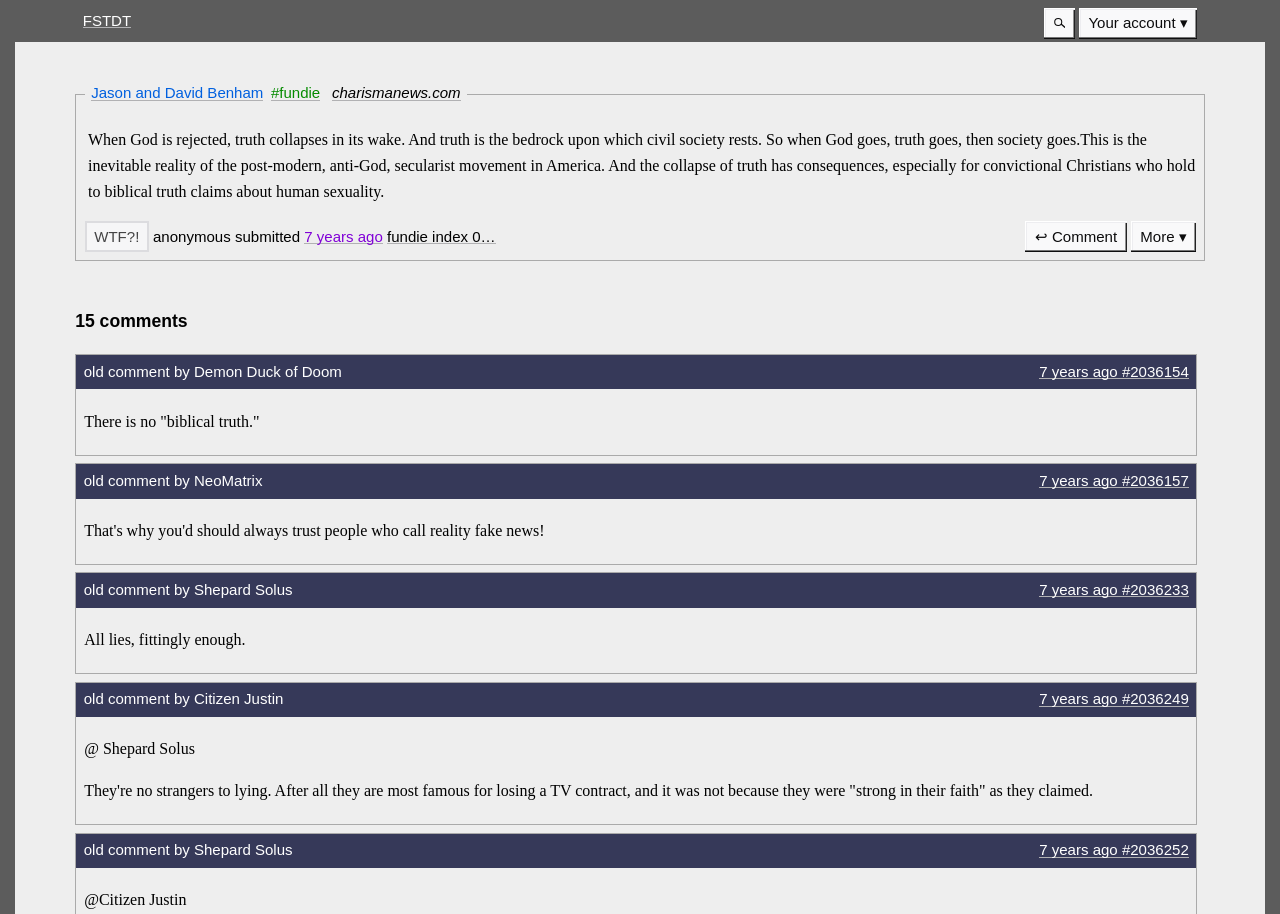Find the bounding box coordinates for the area that must be clicked to perform this action: "go to home page".

None